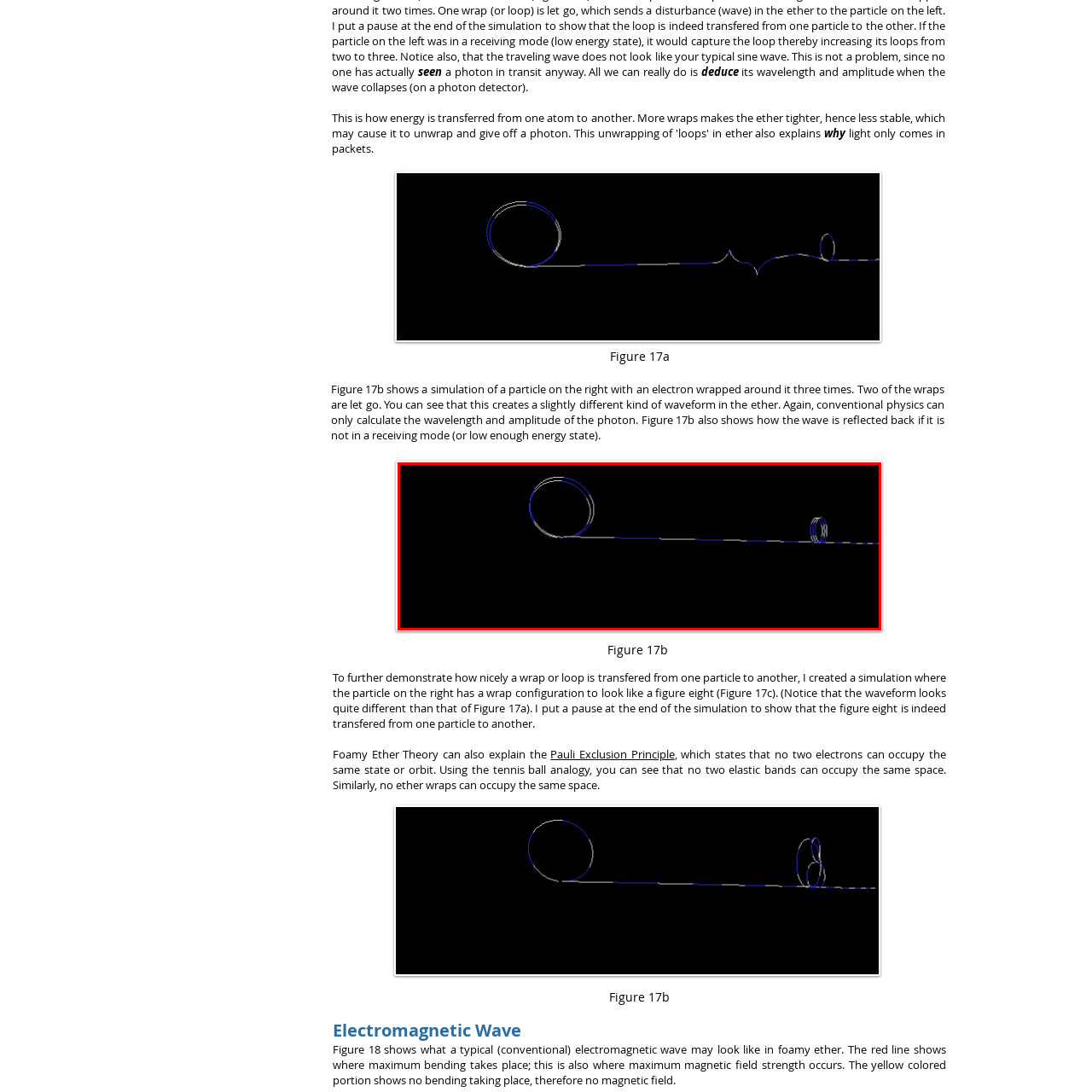Create a detailed narrative describing the image bounded by the red box.

The image illustrates the concept of a "Photon" within the context of wave dynamics. It features a representation of photon waveforms, showcasing various configurations such as a circular loop and a figure-eight shape. These designs serve to demonstrate how different wrap configurations can affect the behavior of waveforms transmitted between particles. The image aligns with the earlier discussions in the text about the properties of light and how they can be modeled mathematically, particularly in relation to particle interactions and wave functions. This visual aids in understanding the complexity of electromagnetic waves and the theoretical implications of their interactions in space.